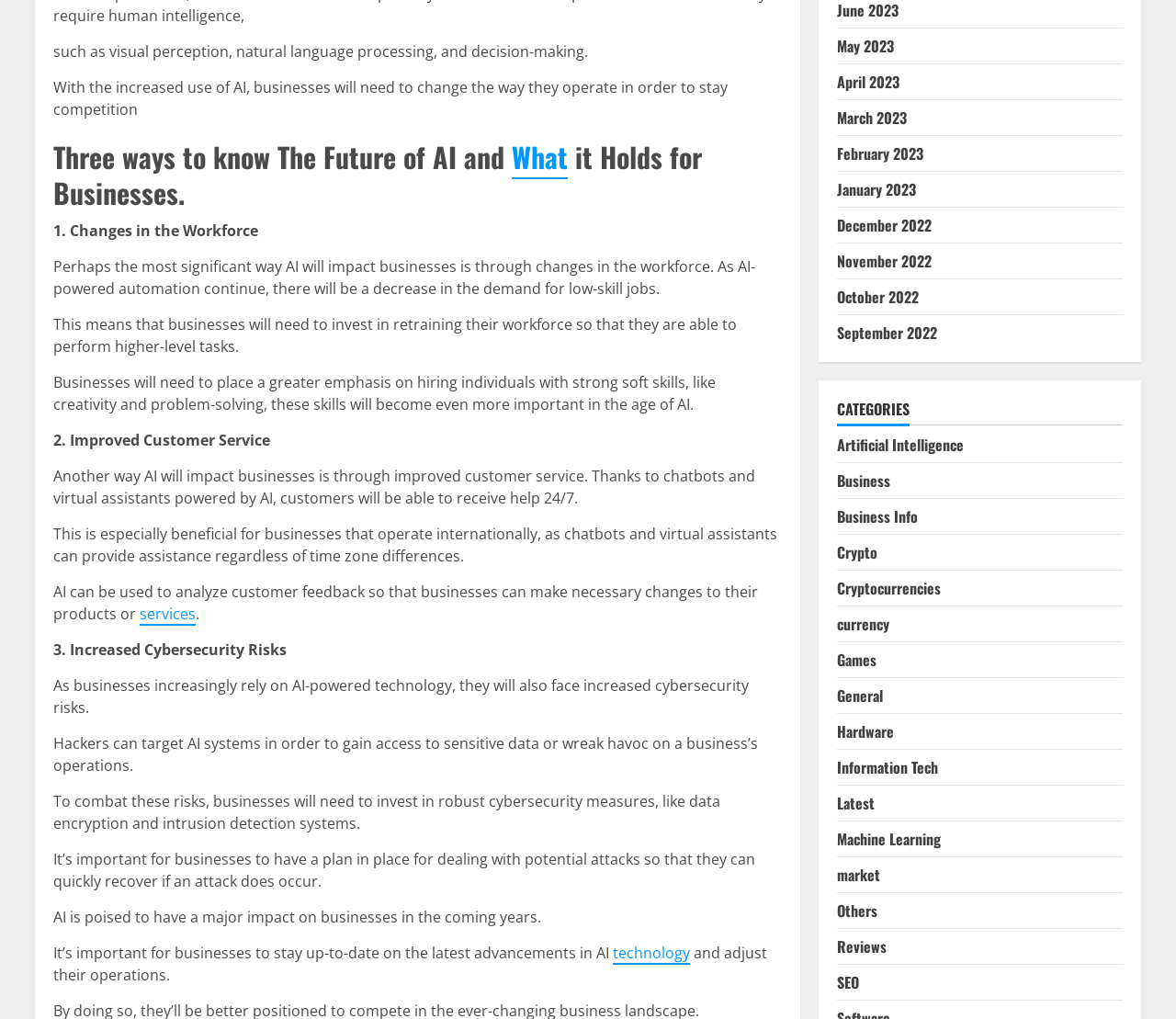From the given element description: "currency", find the bounding box for the UI element. Provide the coordinates as four float numbers between 0 and 1, in the order [left, top, right, bottom].

[0.712, 0.602, 0.756, 0.623]